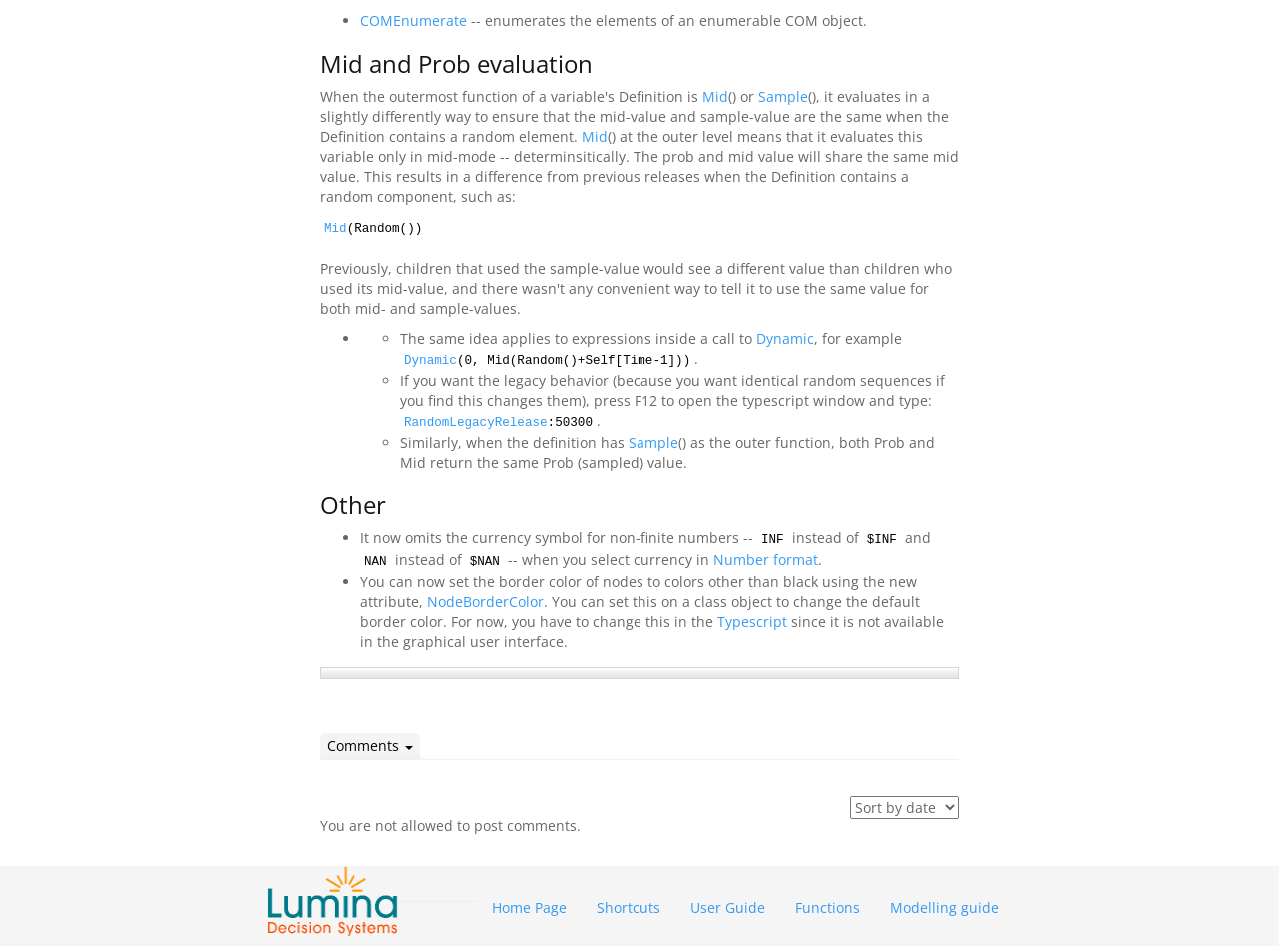Indicate the bounding box coordinates of the clickable region to achieve the following instruction: "Contact us."

None